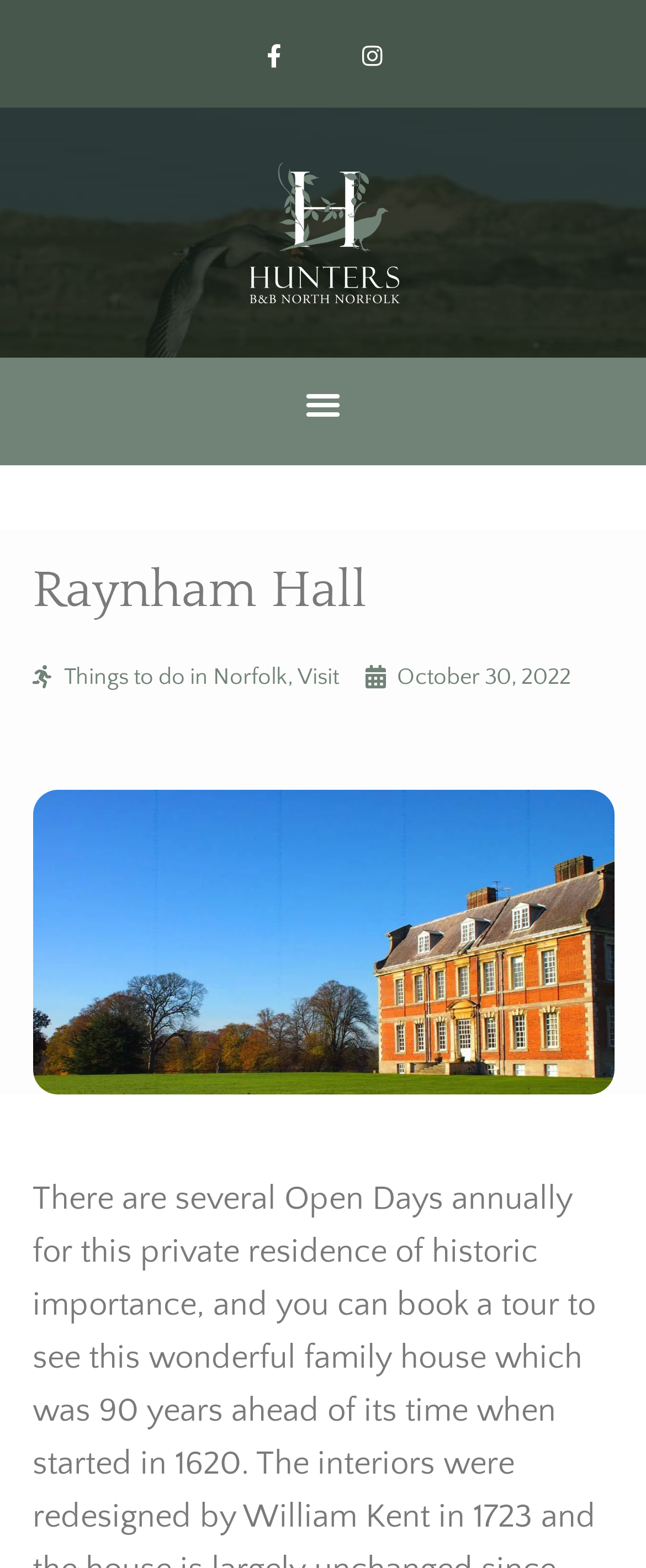Please determine the bounding box of the UI element that matches this description: alt="Hunters B&B North Norfolk". The coordinates should be given as (top-left x, top-left y, bottom-right x, bottom-right y), with all values between 0 and 1.

[0.371, 0.095, 0.629, 0.202]